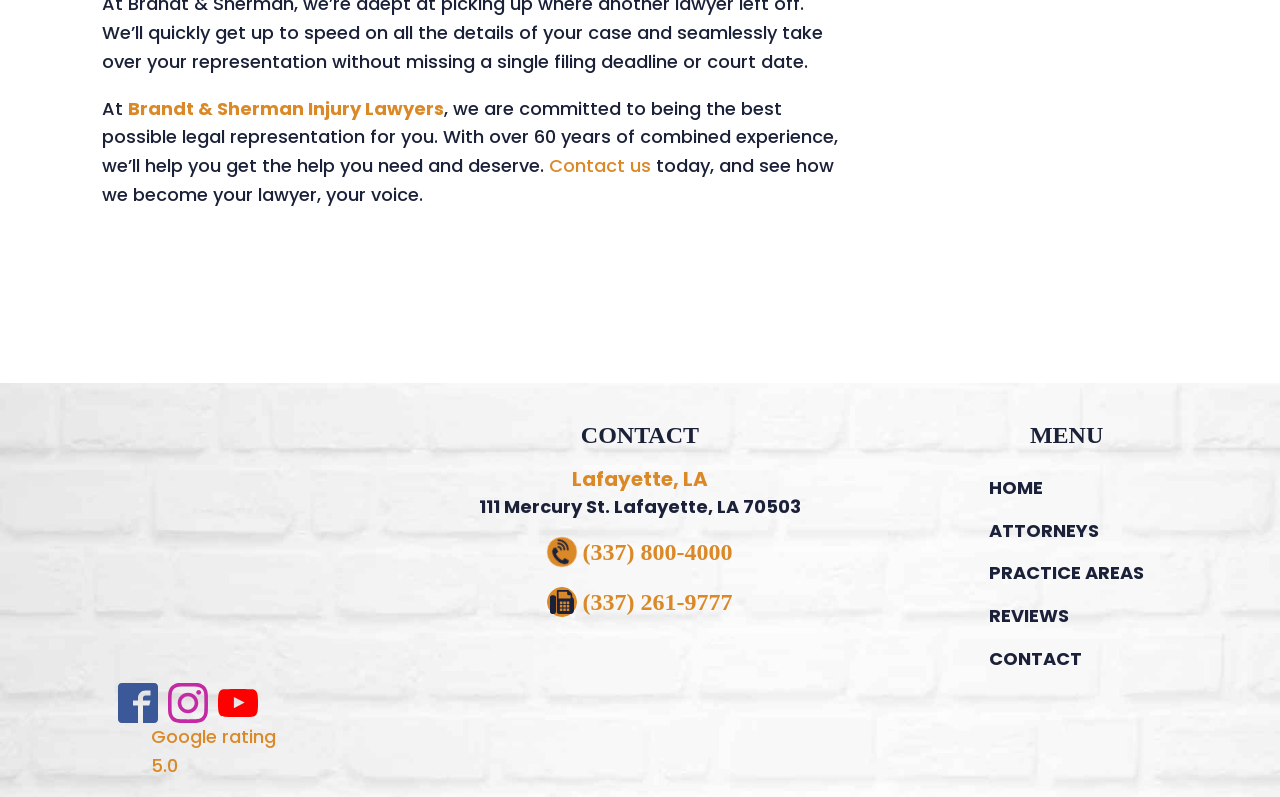Can you find the bounding box coordinates for the element that needs to be clicked to execute this instruction: "Visit Brandt & Sherman Injury Lawyers' website"? The coordinates should be given as four float numbers between 0 and 1, i.e., [left, top, right, bottom].

[0.1, 0.12, 0.347, 0.151]